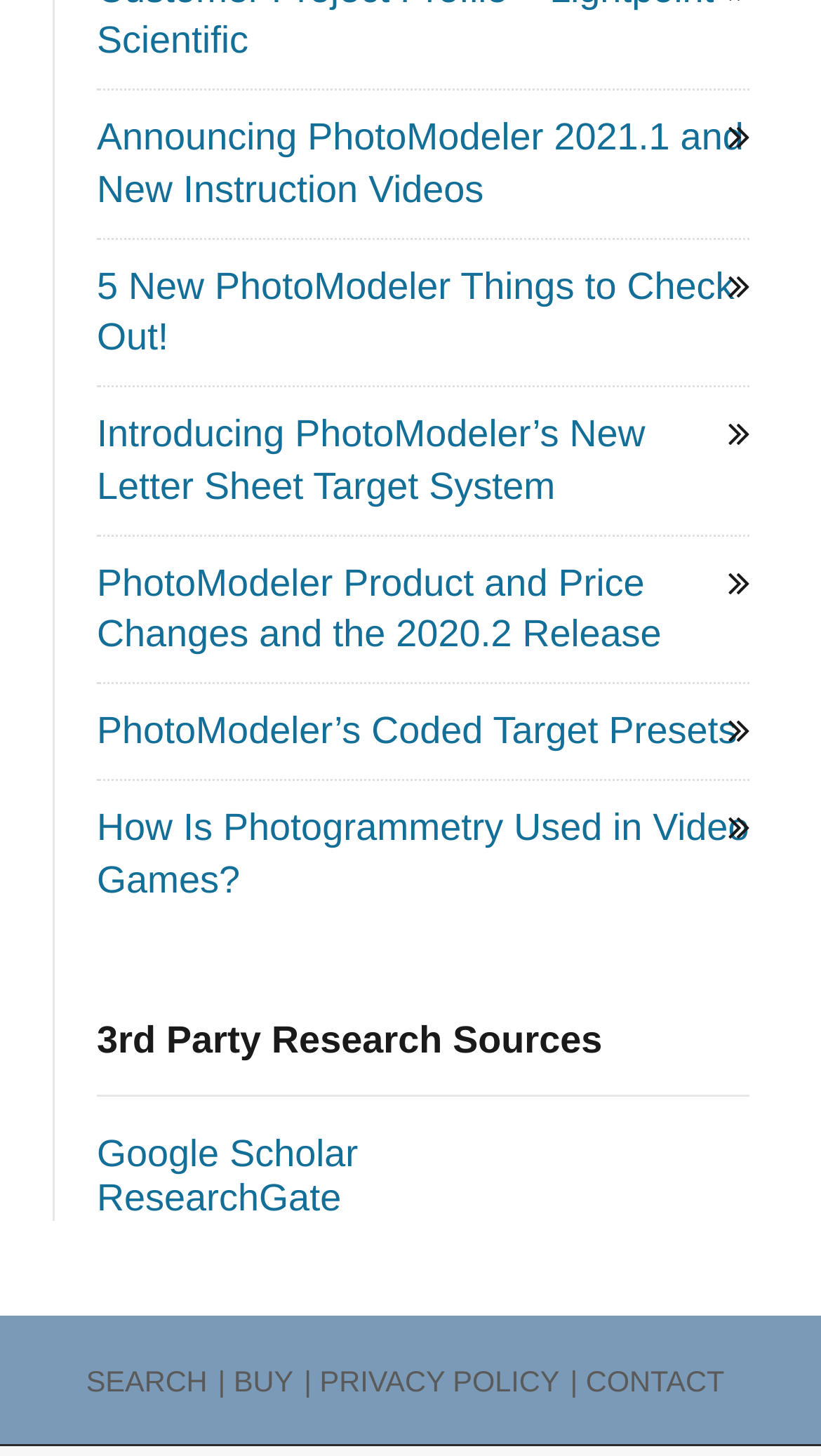What is the latest version of PhotoModeler?
Relying on the image, give a concise answer in one word or a brief phrase.

2021.1